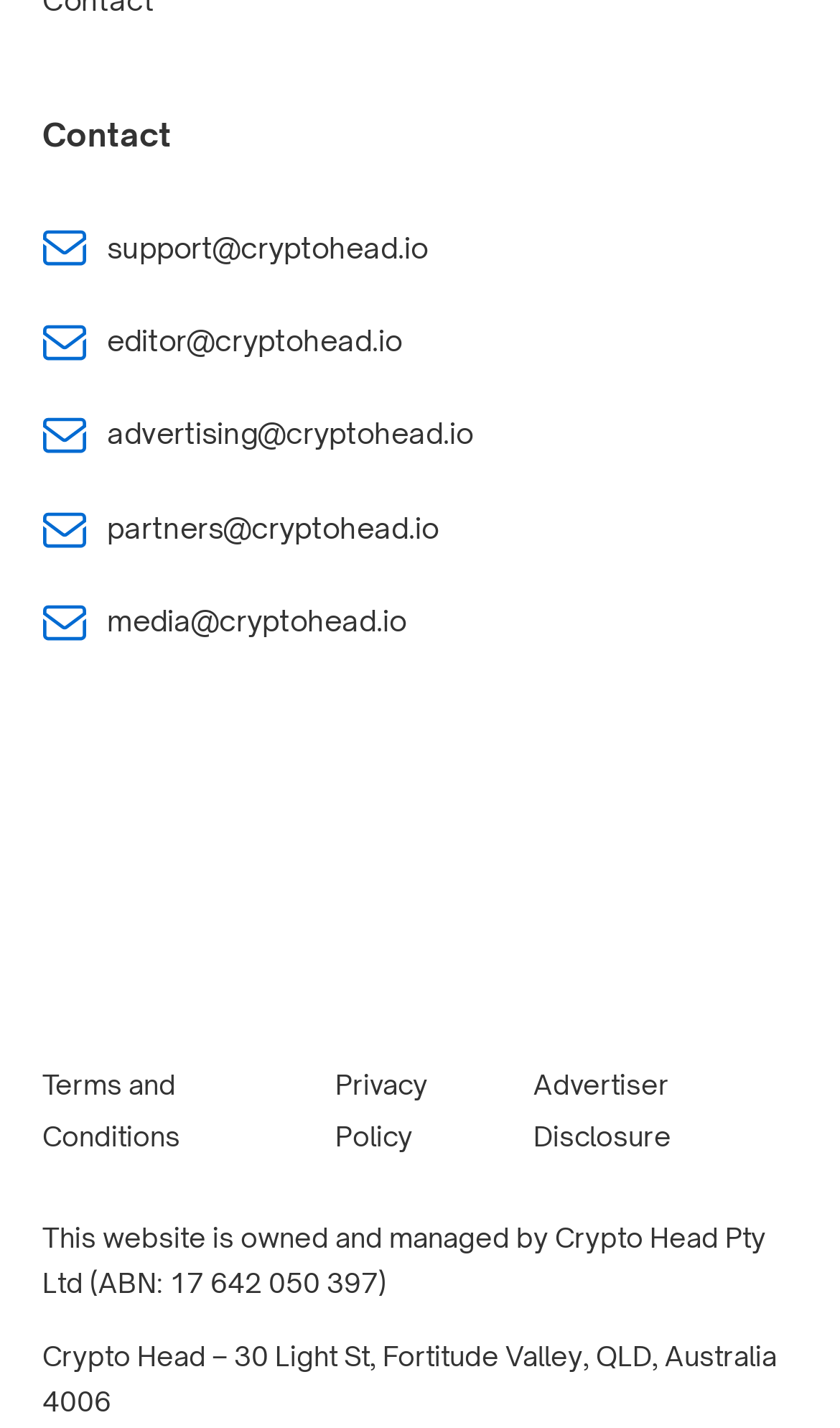Can you specify the bounding box coordinates of the area that needs to be clicked to fulfill the following instruction: "Read the Terms and Conditions"?

[0.05, 0.726, 0.214, 0.831]